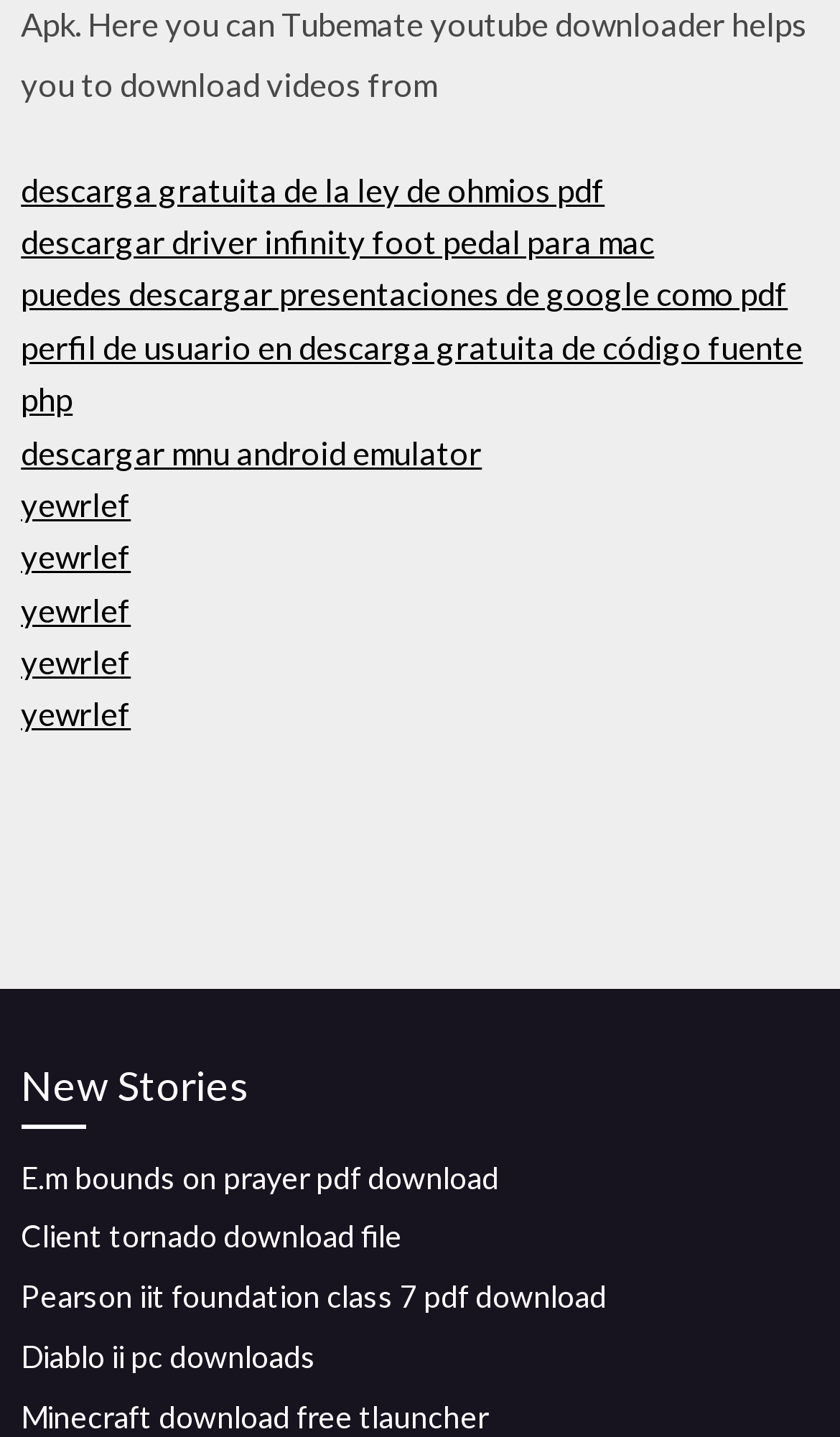Find the bounding box of the element with the following description: "Diablo ii pc downloads". The coordinates must be four float numbers between 0 and 1, formatted as [left, top, right, bottom].

[0.025, 0.931, 0.376, 0.956]